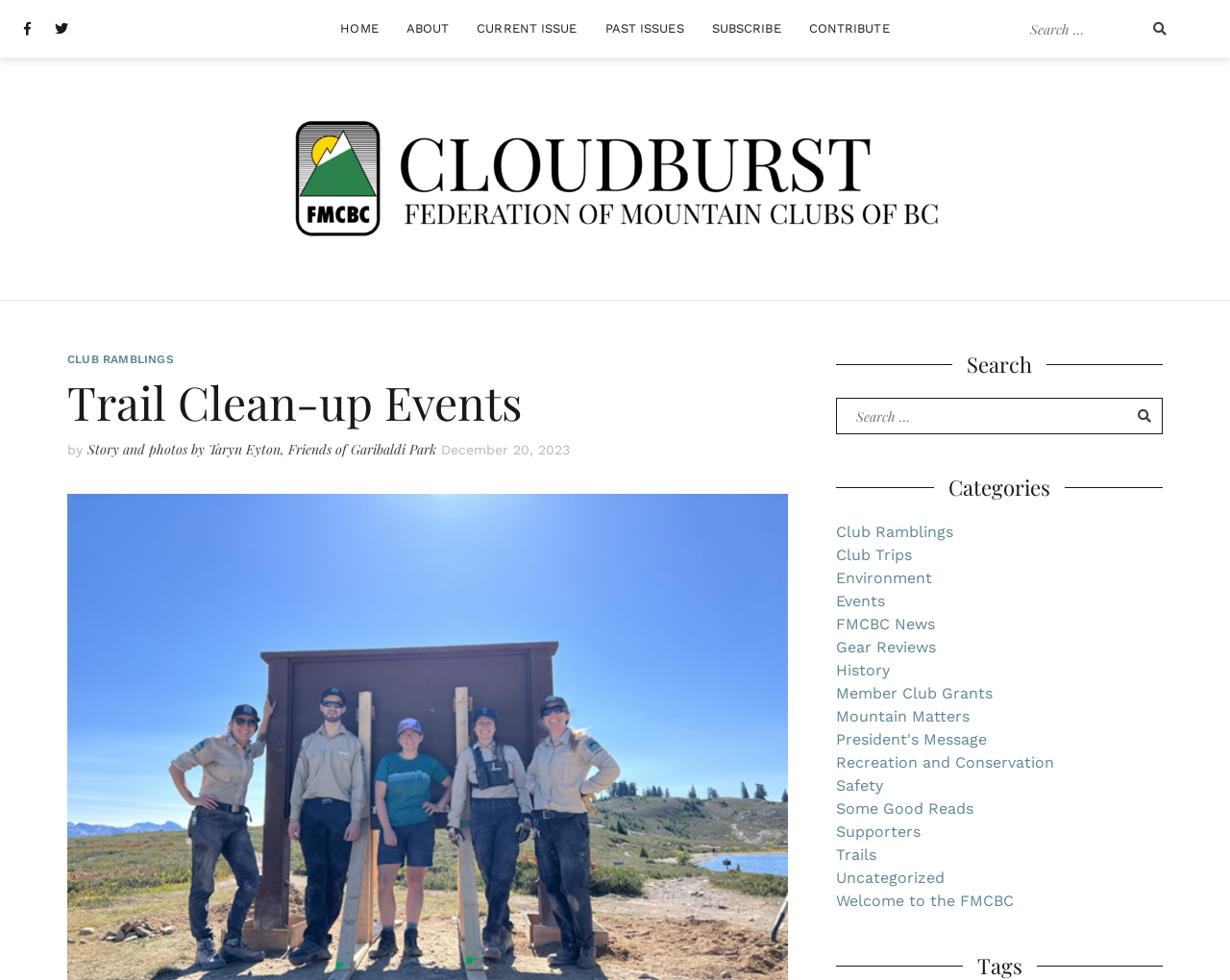Kindly determine the bounding box coordinates for the clickable area to achieve the given instruction: "View past issues".

[0.482, 0.012, 0.565, 0.047]